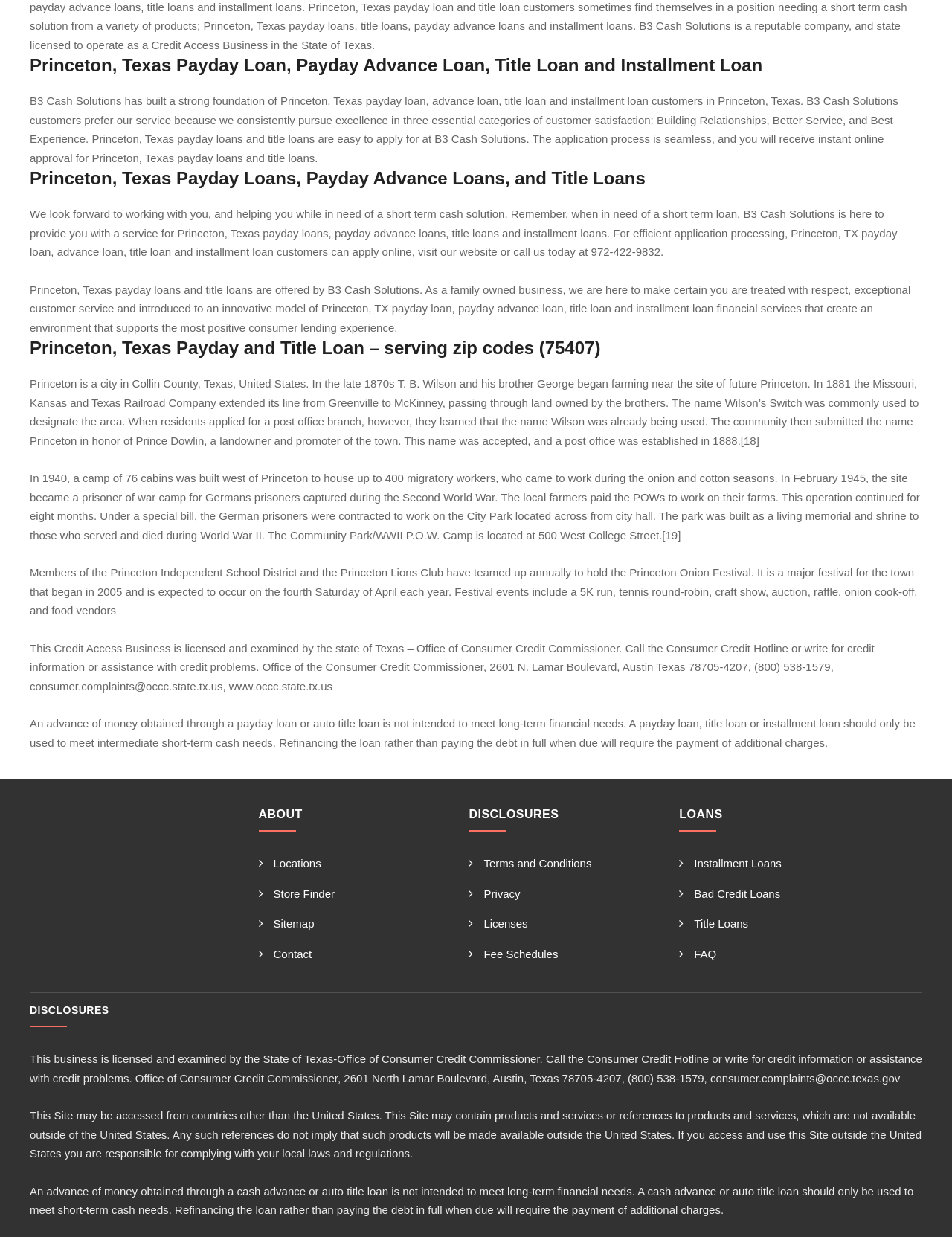What is the name of the festival held annually in Princeton, Texas?
Please give a detailed and elaborate answer to the question.

The static text element that provides information about the festival mentions that it is called the Princeton Onion Festival, which is held annually on the fourth Saturday of April.